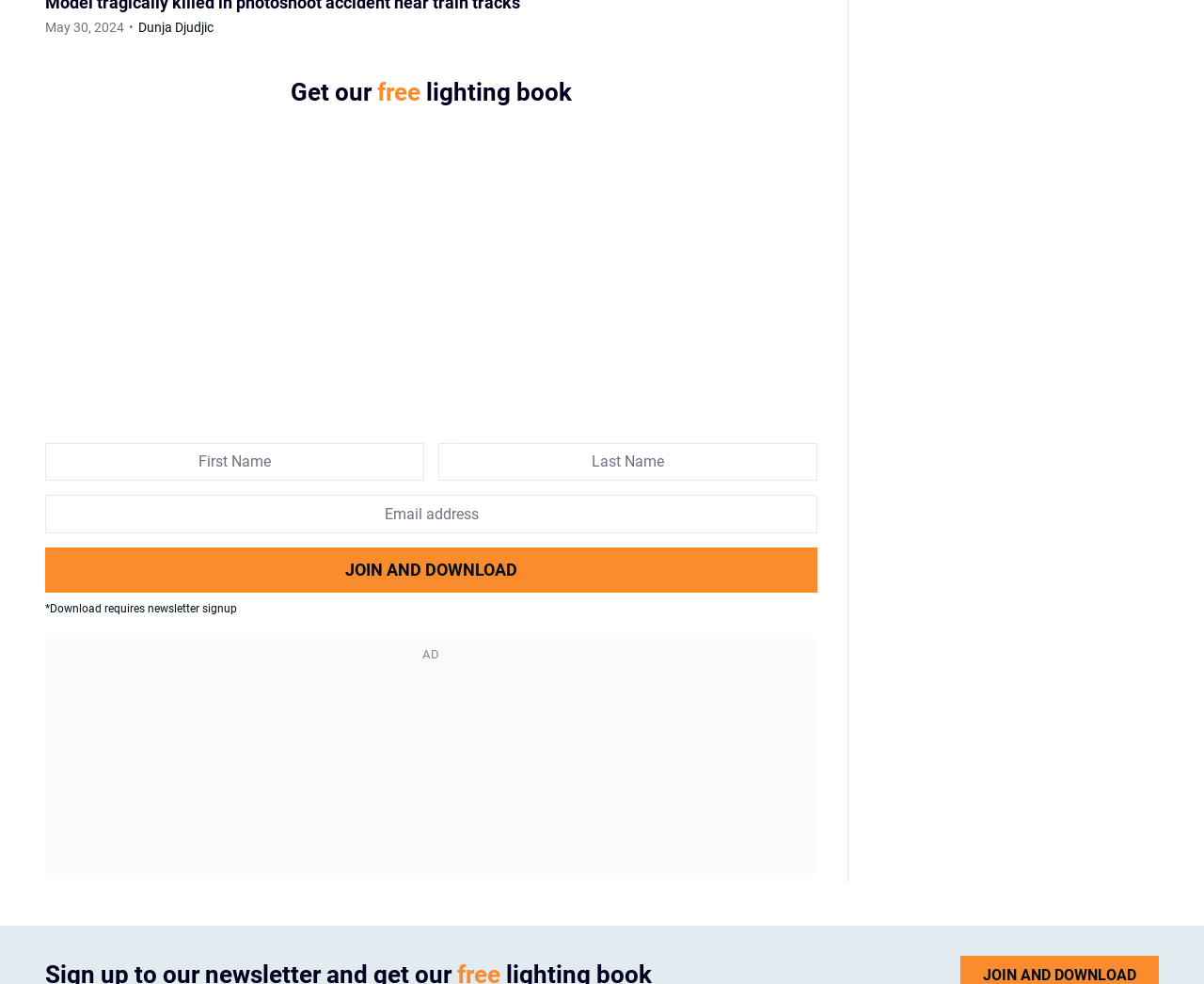Can you identify the bounding box coordinates of the clickable region needed to carry out this instruction: 'Enter first name'? The coordinates should be four float numbers within the range of 0 to 1, stated as [left, top, right, bottom].

[0.038, 0.45, 0.352, 0.489]